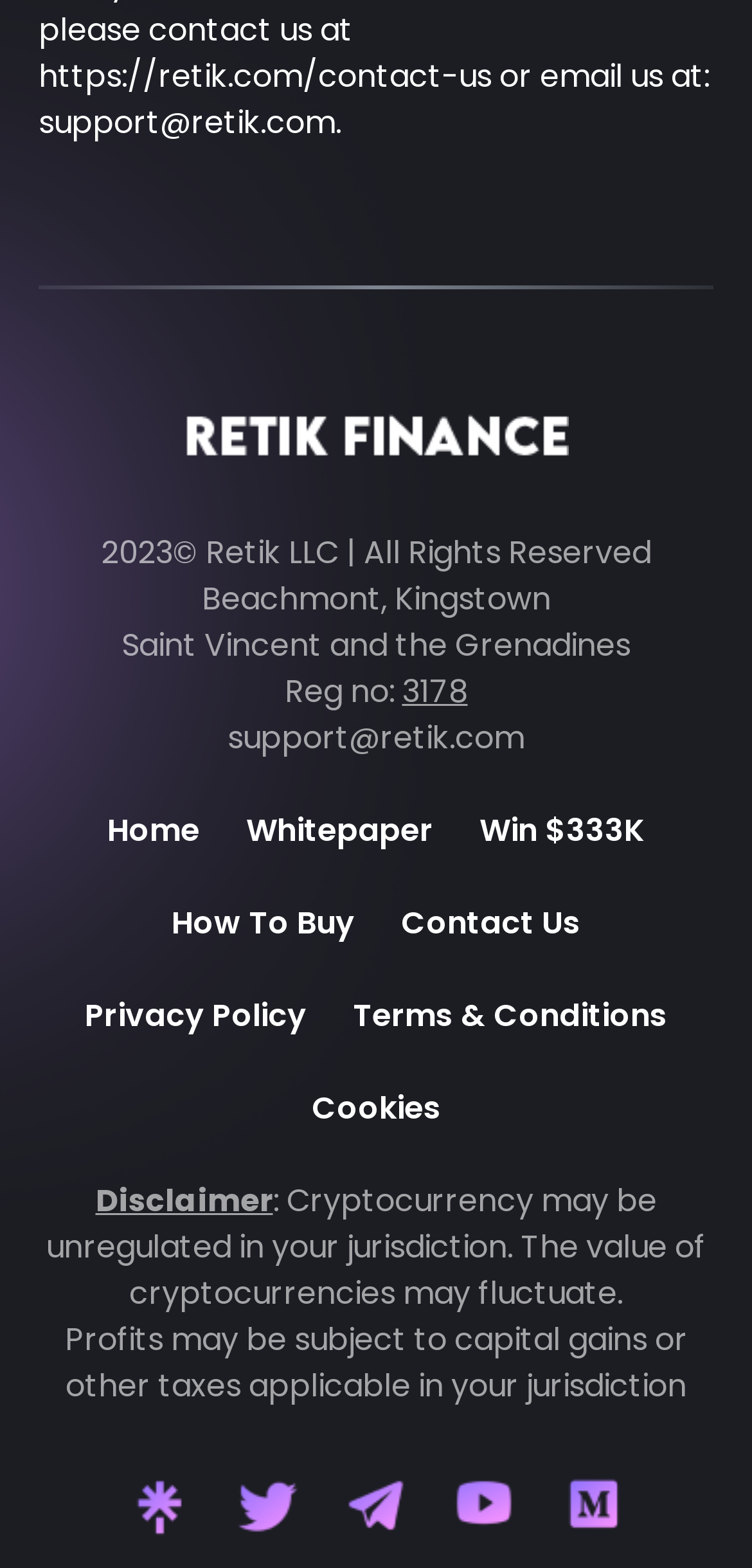Determine the bounding box coordinates of the region that needs to be clicked to achieve the task: "click the logo".

None